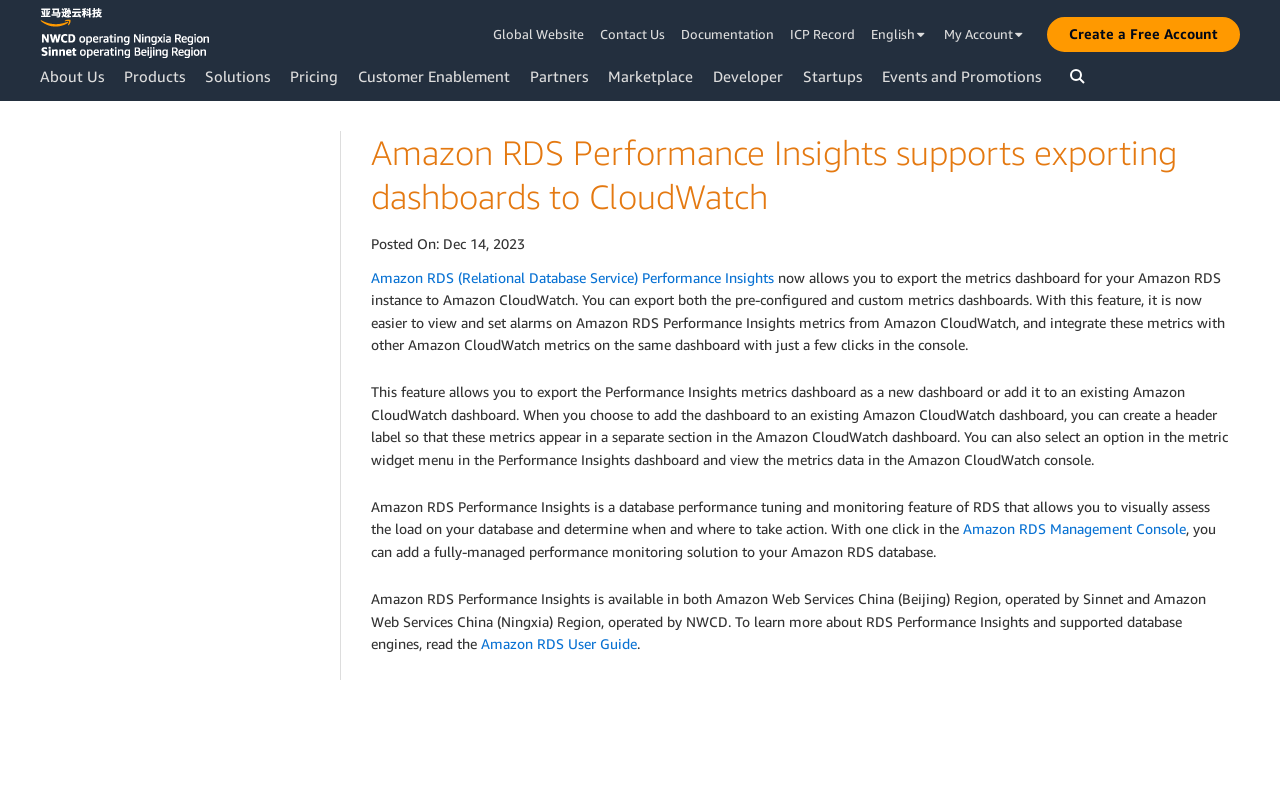Based on the image, give a detailed response to the question: Where can I learn more about RDS Performance Insights and supported database engines?

I found this answer by reading the text at the bottom of the webpage, which states 'To learn more about RDS Performance Insights and supported database engines, read the Amazon RDS User Guide.' This text provides a resource for further learning.